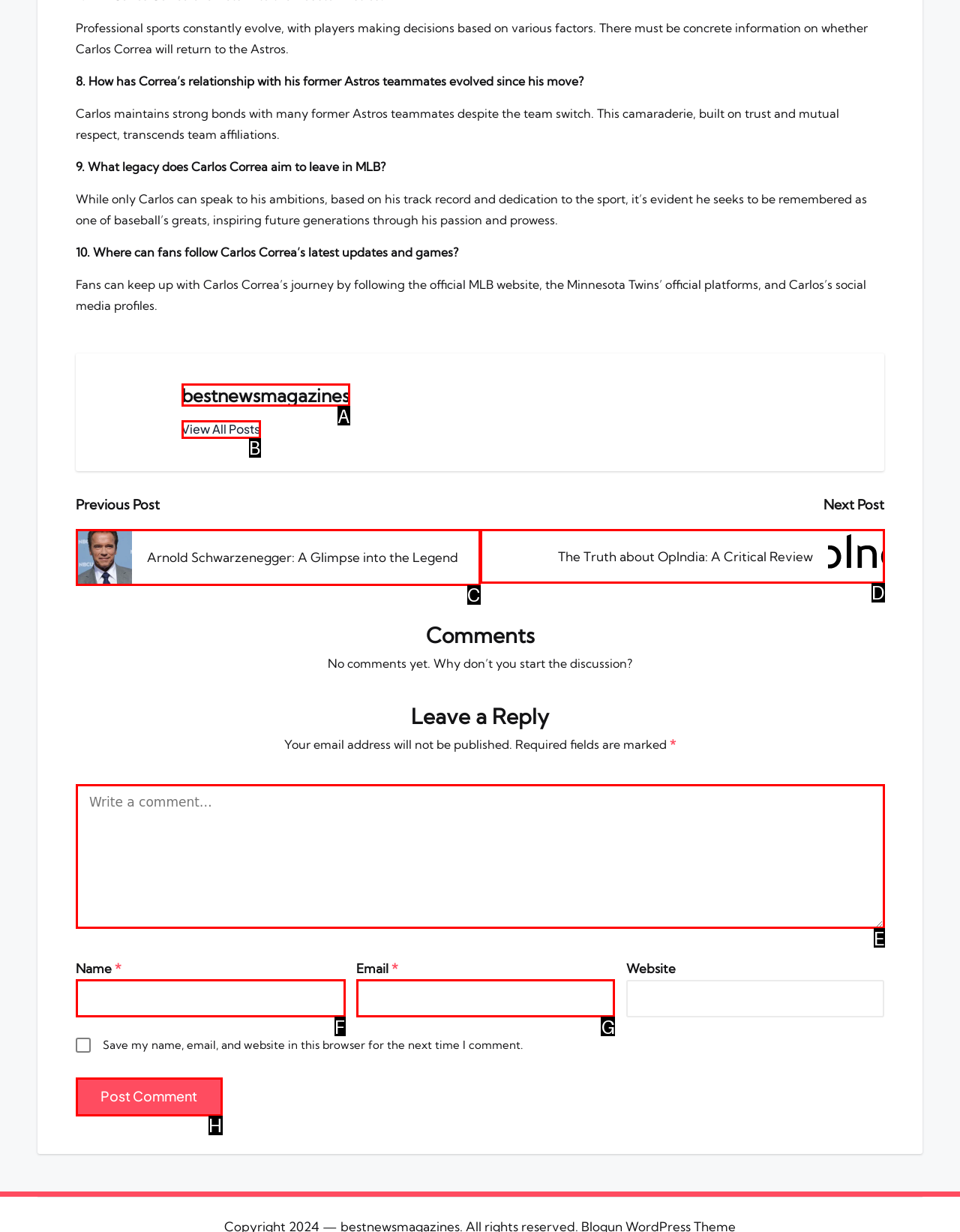Select the letter that aligns with the description: View All Posts. Answer with the letter of the selected option directly.

B